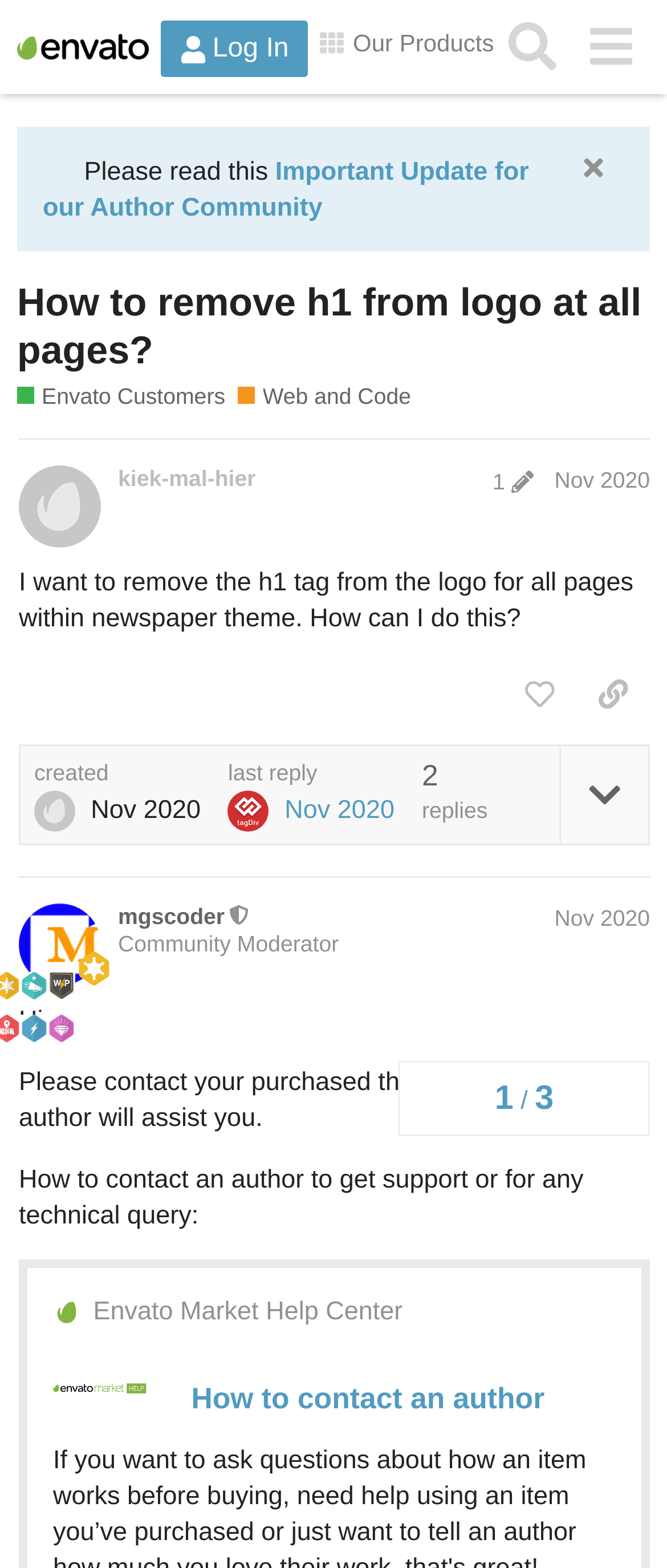What is the name of the forum?
Using the visual information, answer the question in a single word or phrase.

Envato Forums